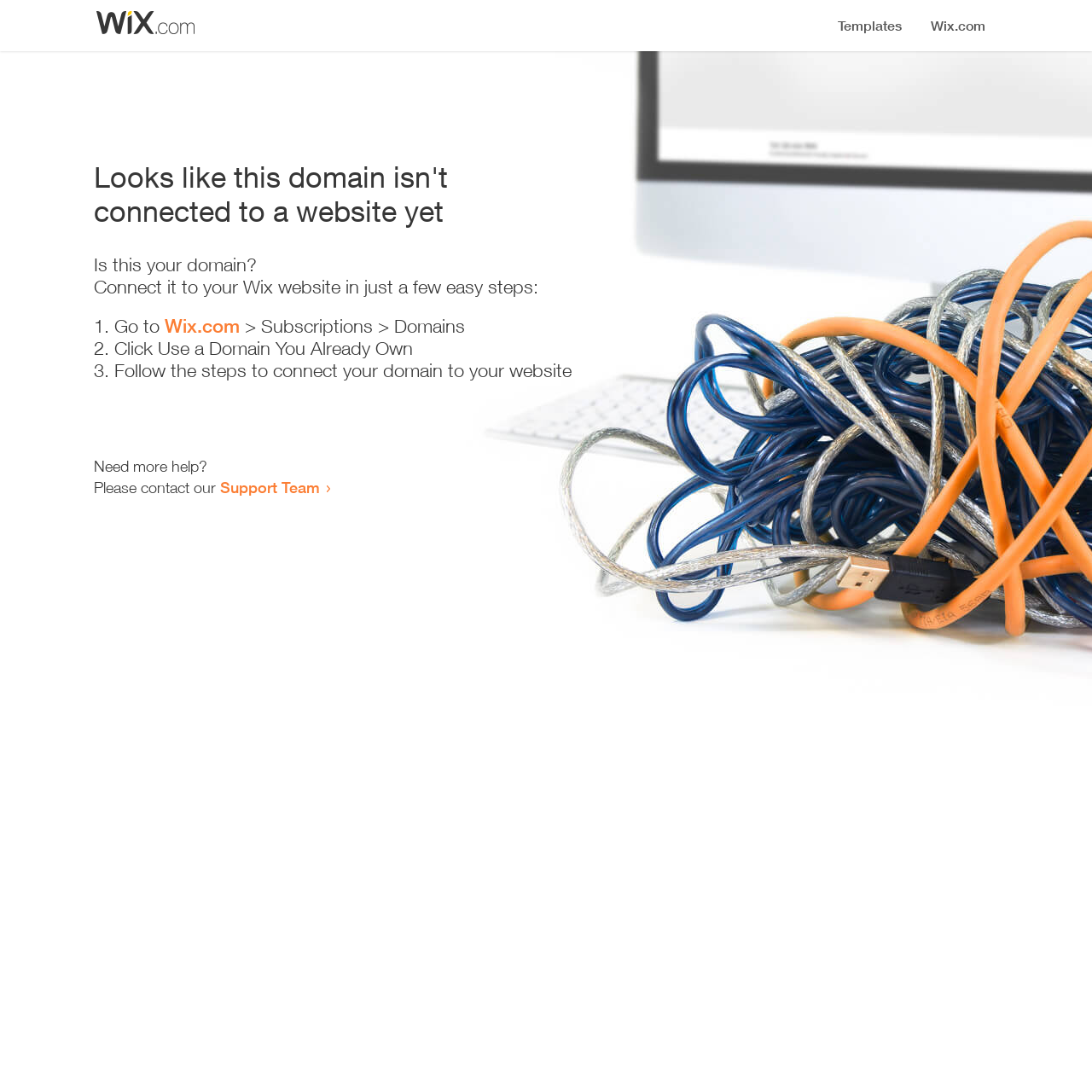Provide a brief response to the question below using a single word or phrase: 
What is the current status of this domain?

Not connected to a website